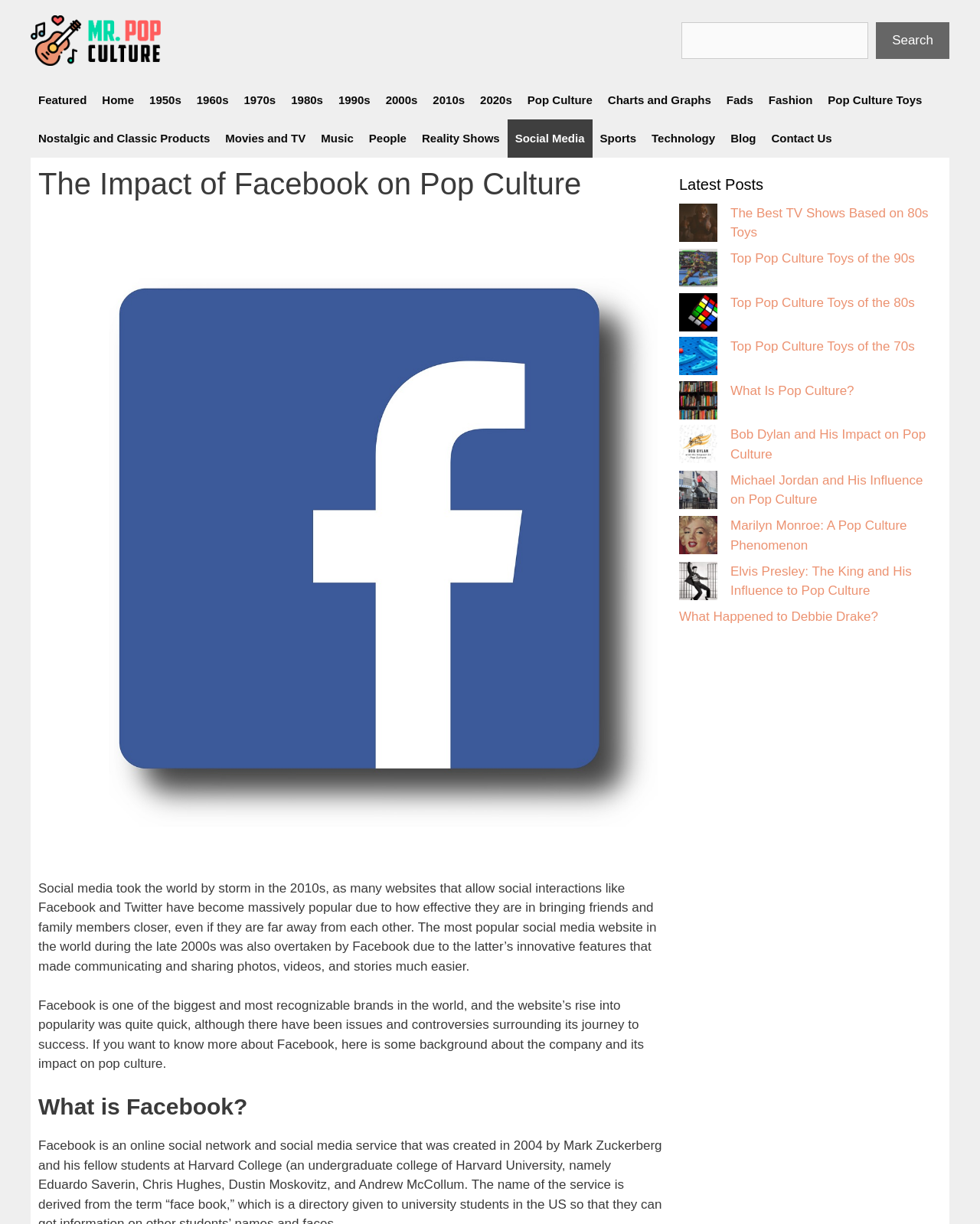Show me the bounding box coordinates of the clickable region to achieve the task as per the instruction: "Go to the Home page".

[0.096, 0.066, 0.145, 0.097]